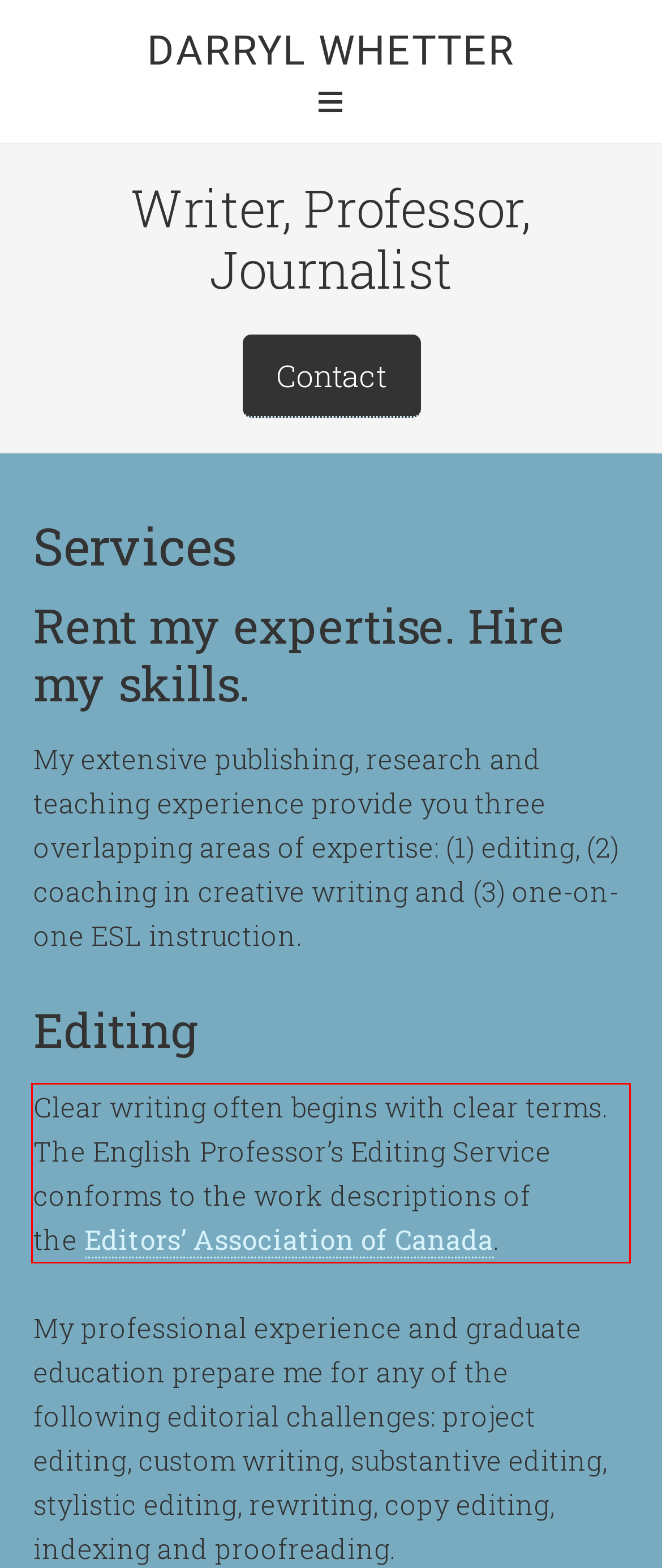Identify the text inside the red bounding box in the provided webpage screenshot and transcribe it.

Clear writing often begins with clear terms. The English Professor’s Editing Service conforms to the work descriptions of the Editors’ Association of Canada.